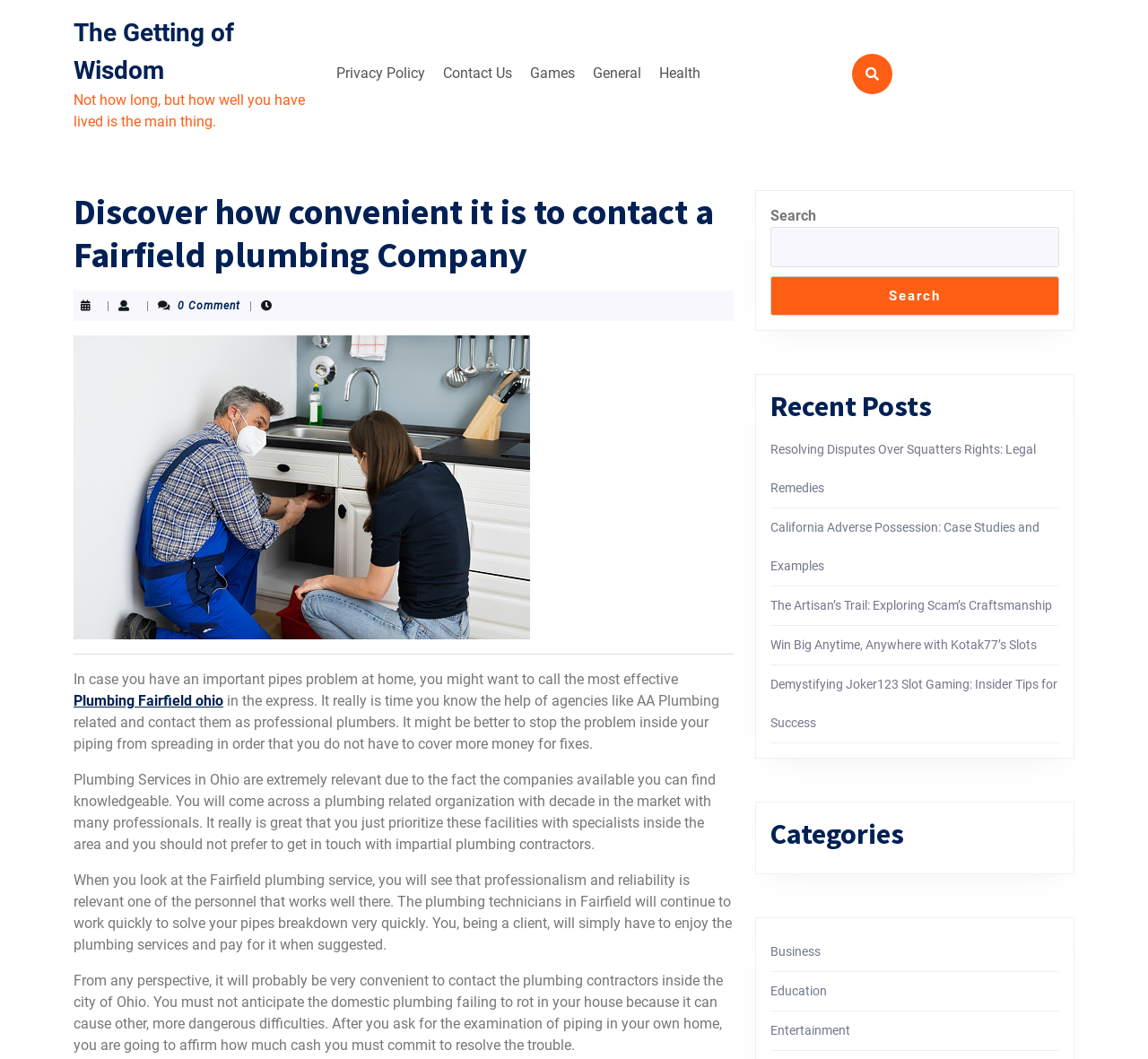What is the purpose of the 'Categories' section?
Please respond to the question with a detailed and thorough explanation.

The 'Categories' section lists several links to different categories, including 'Business', 'Education', and 'Entertainment'. This suggests that the website has a large amount of content, and the categories are provided to help users quickly find posts related to specific topics.